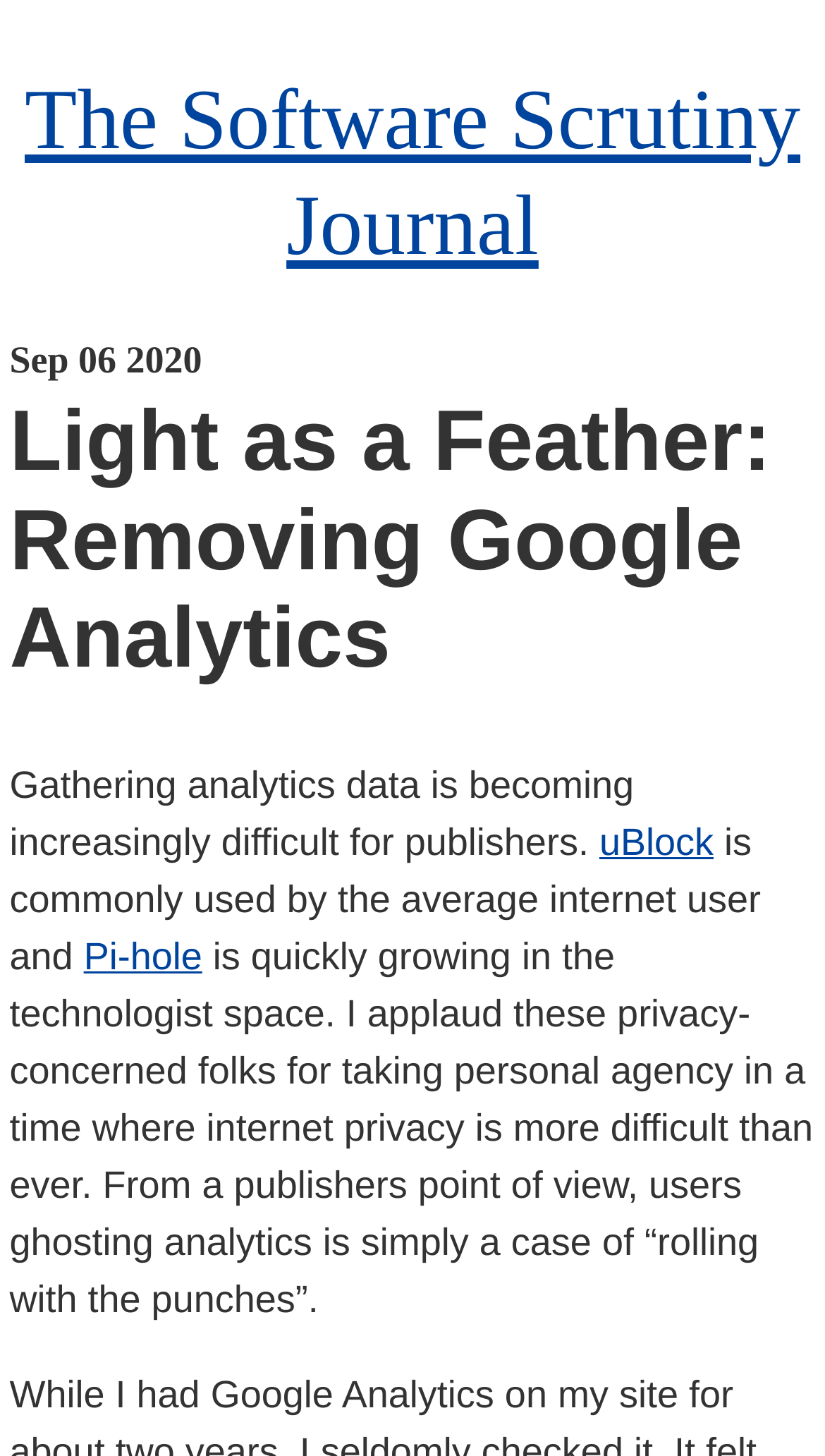Identify the bounding box for the given UI element using the description provided. Coordinates should be in the format (top-left x, top-left y, bottom-right x, bottom-right y) and must be between 0 and 1. Here is the description: Pi-hole

[0.101, 0.643, 0.245, 0.672]